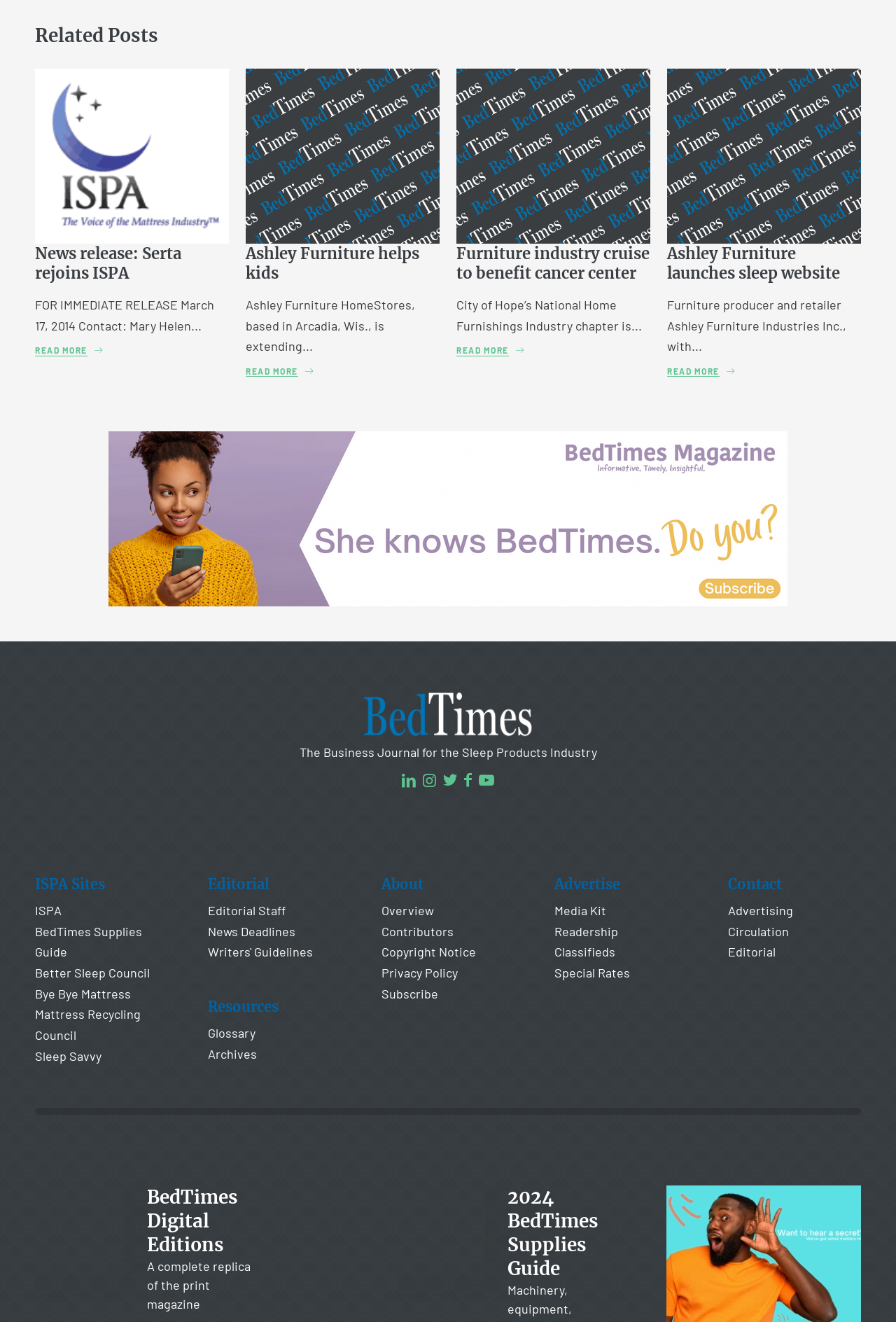Determine the bounding box coordinates of the clickable region to carry out the instruction: "Visit Ashley Furniture helps kids".

[0.274, 0.277, 0.35, 0.285]